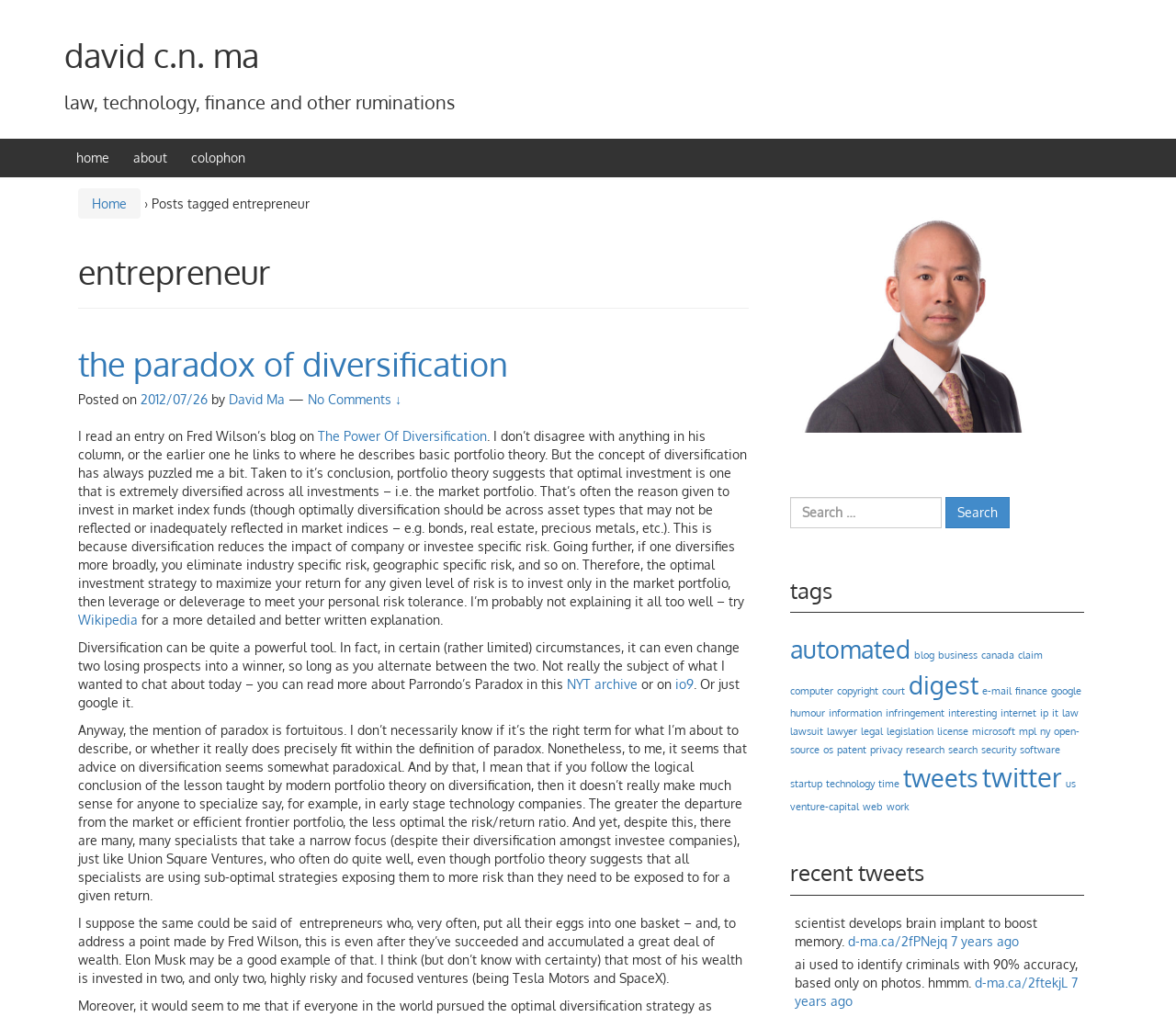Locate the bounding box coordinates of the clickable area needed to fulfill the instruction: "Check the license information".

None